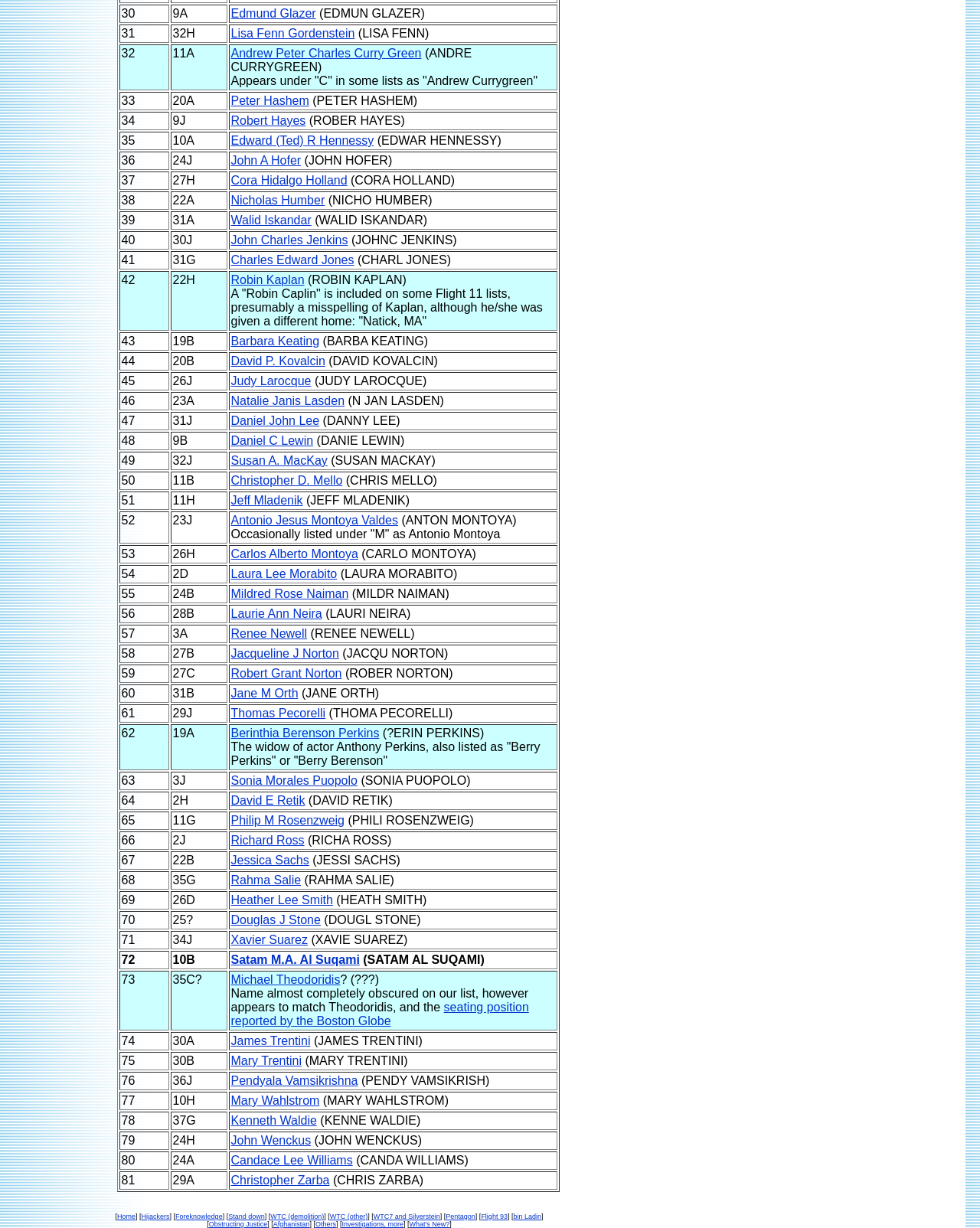Specify the bounding box coordinates of the region I need to click to perform the following instruction: "Read about 'What is one of the best courting app for professionals over 40?'". The coordinates must be four float numbers in the range of 0 to 1, i.e., [left, top, right, bottom].

None